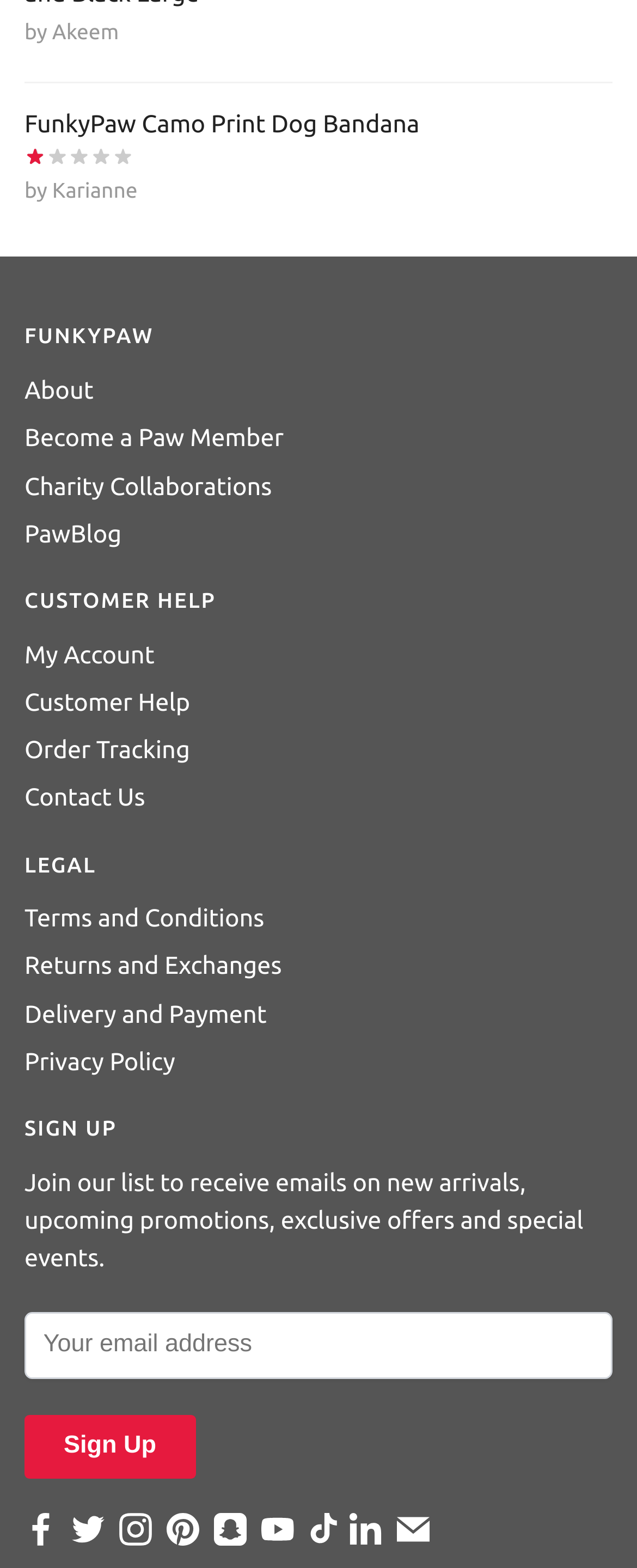Could you indicate the bounding box coordinates of the region to click in order to complete this instruction: "Click on the 'About' link".

[0.038, 0.24, 0.147, 0.257]